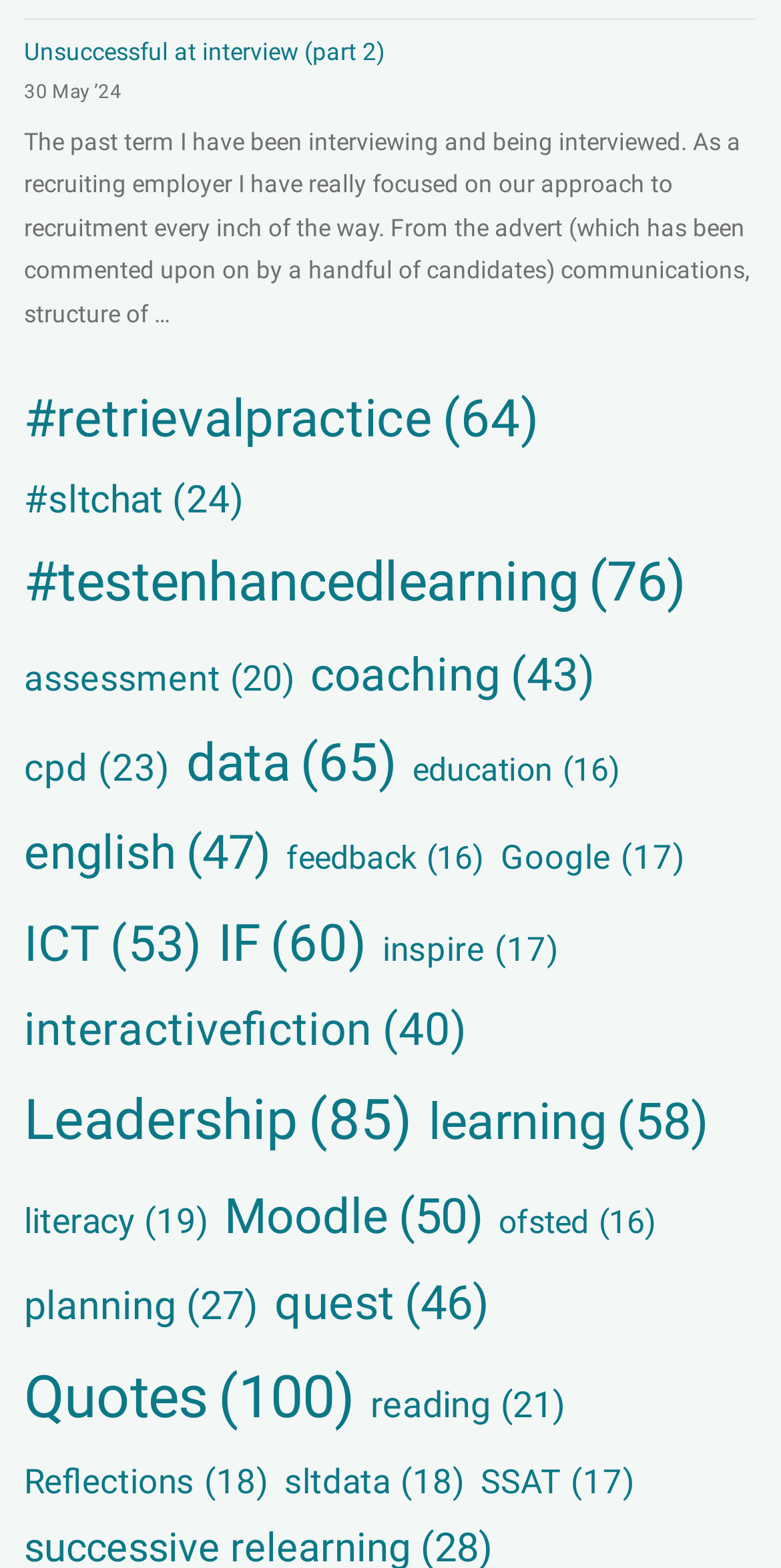Identify the bounding box coordinates of the section that should be clicked to achieve the task described: "Read the article about 'assessment'".

[0.031, 0.413, 0.377, 0.454]